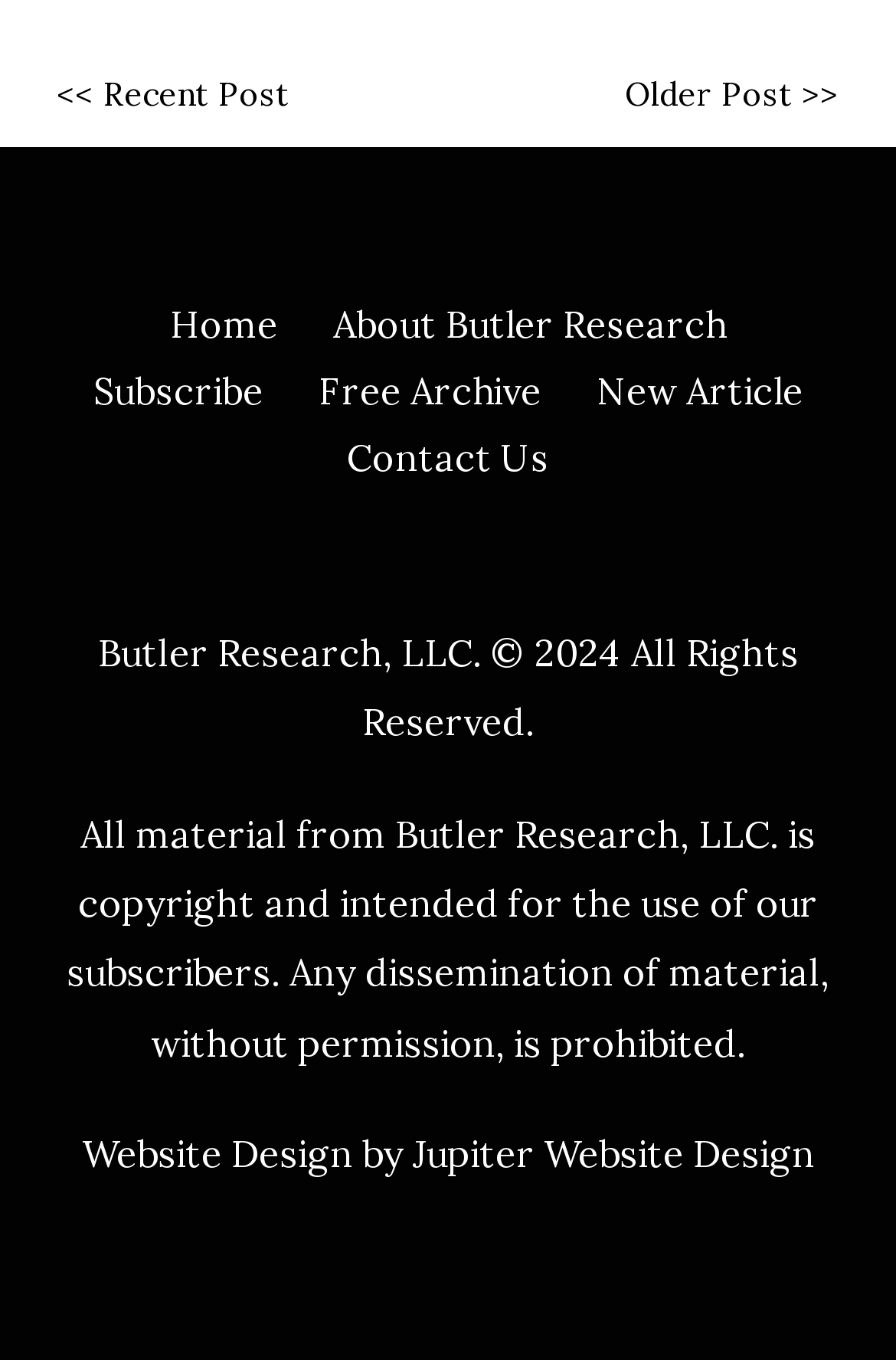What is the direction of the 'Older Post' link?
Using the image, respond with a single word or phrase.

Right